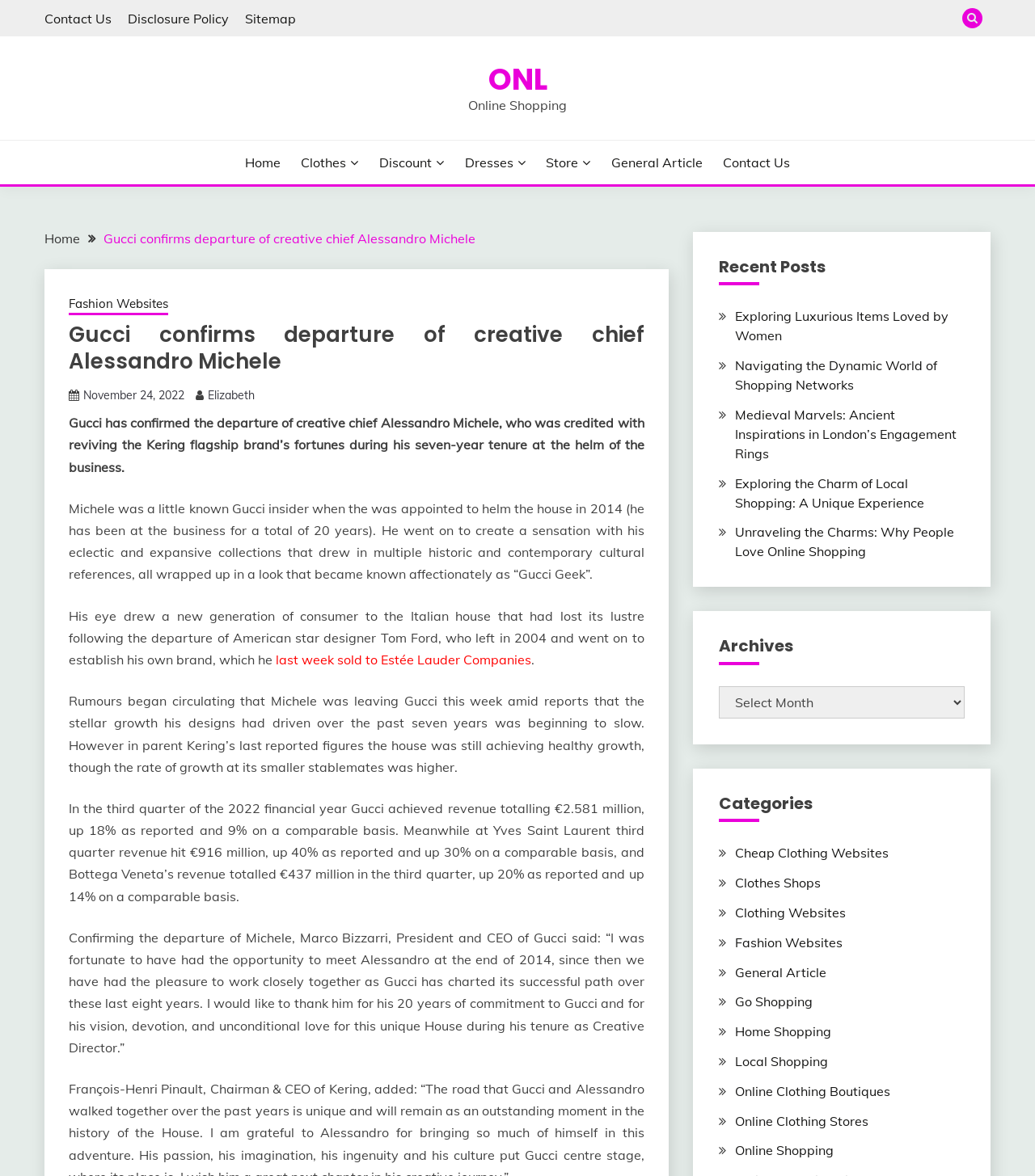Extract the text of the main heading from the webpage.

Gucci confirms departure of creative chief Alessandro Michele